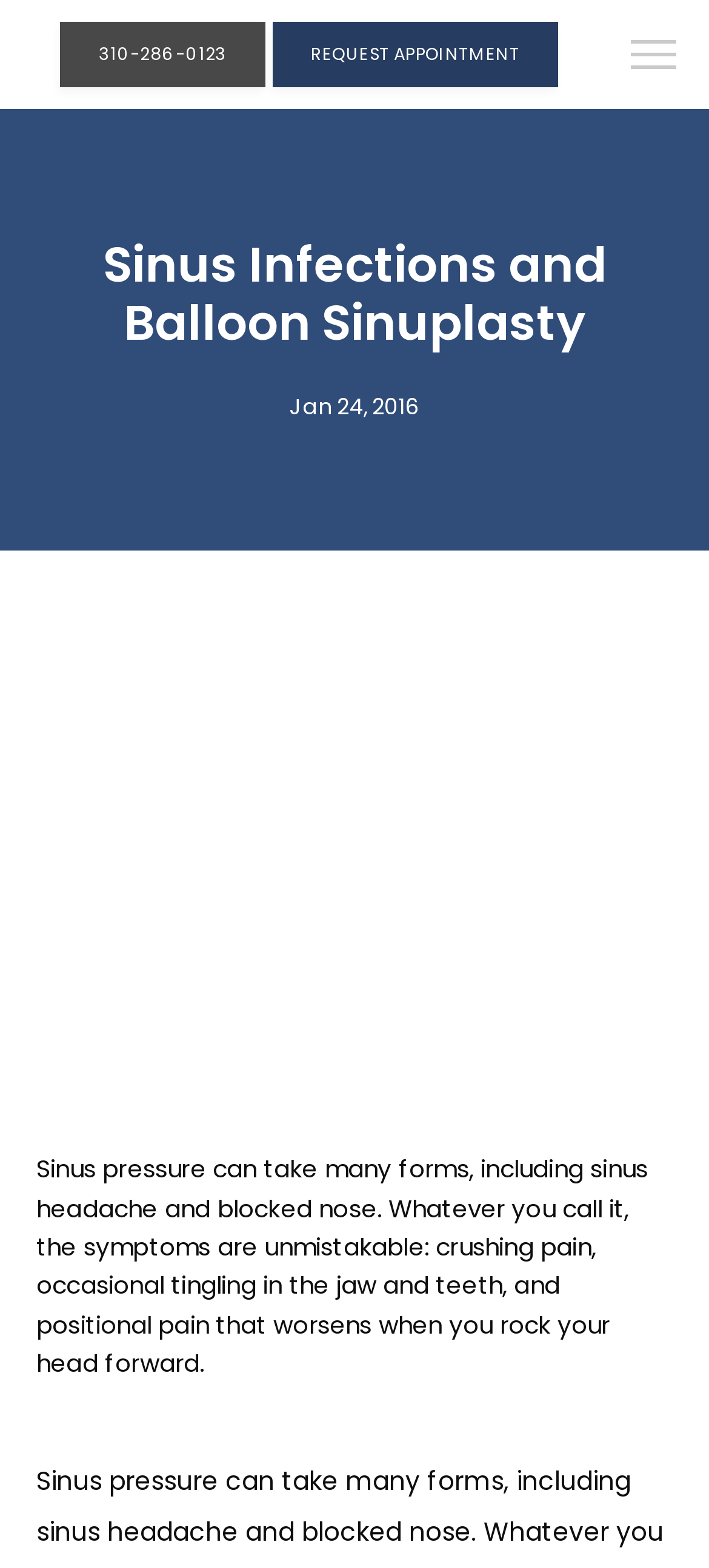Please identify the webpage's heading and generate its text content.

Sinus Infections and Balloon Sinuplasty